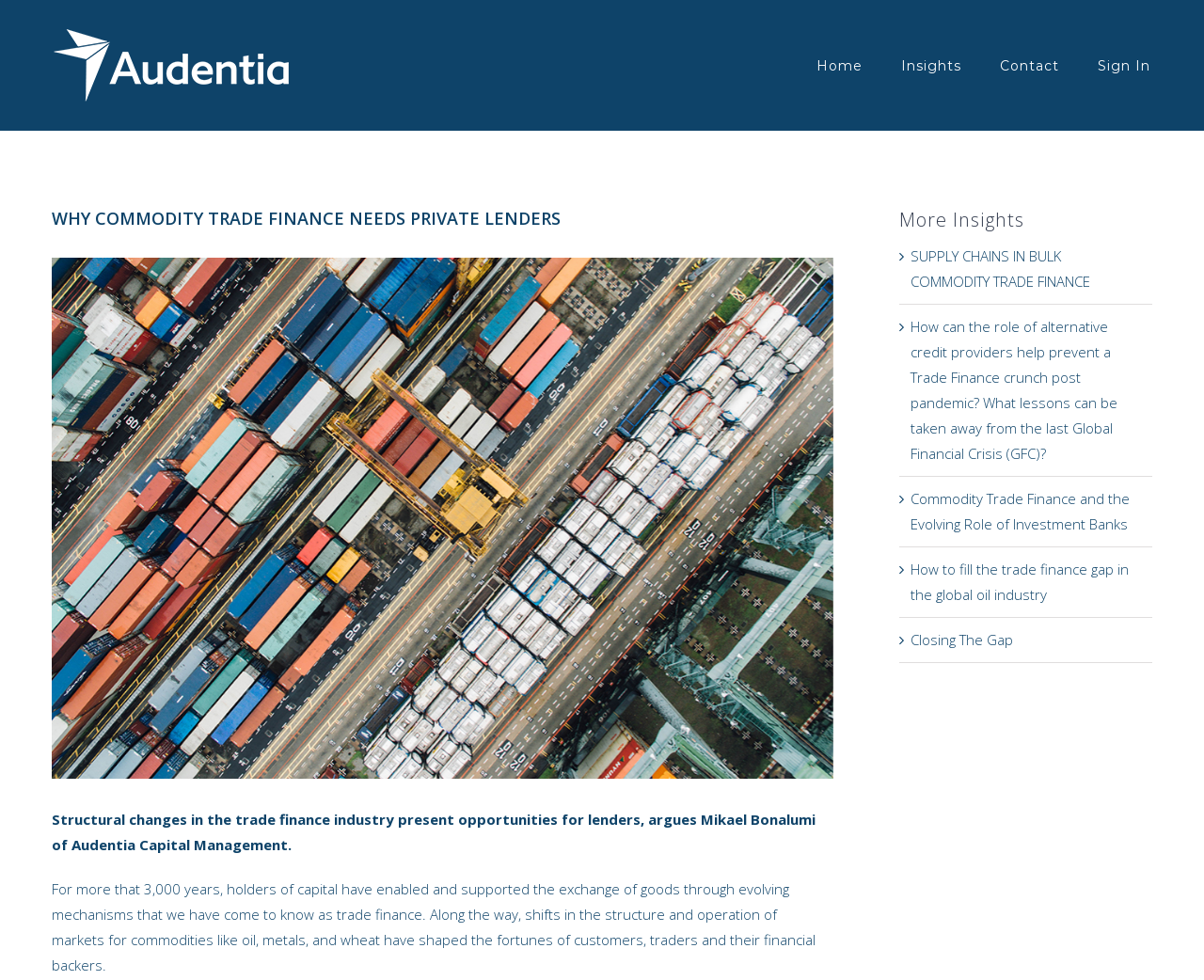What is the name of the company logo?
Look at the image and answer the question with a single word or phrase.

Audentia Global Logo